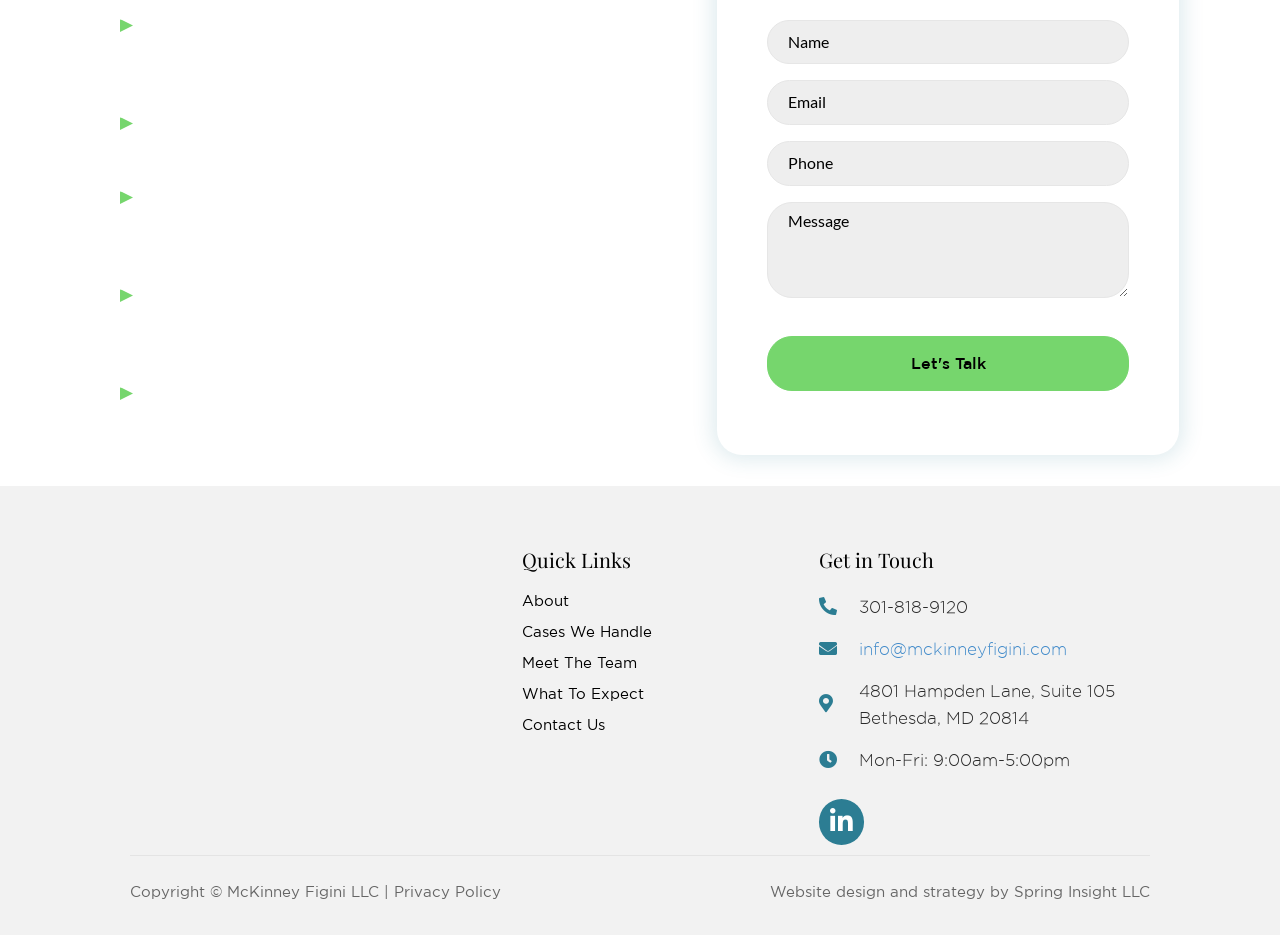What is the phone number of the law firm?
Carefully examine the image and provide a detailed answer to the question.

The phone number is listed under the 'Get in Touch' section, which provides contact information for the law firm.